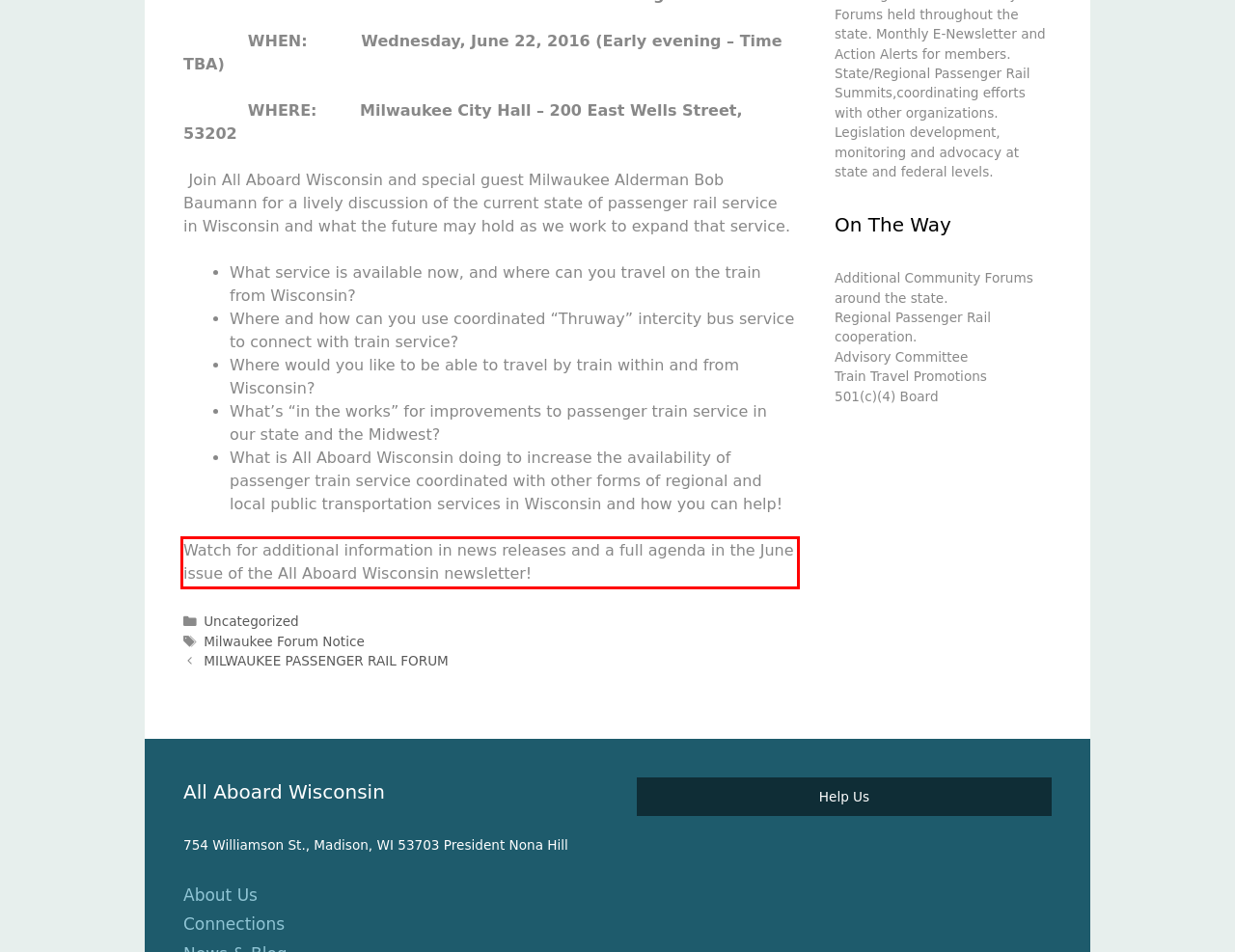Identify the text inside the red bounding box in the provided webpage screenshot and transcribe it.

Watch for additional information in news releases and a full agenda in the June issue of the All Aboard Wisconsin newsletter!